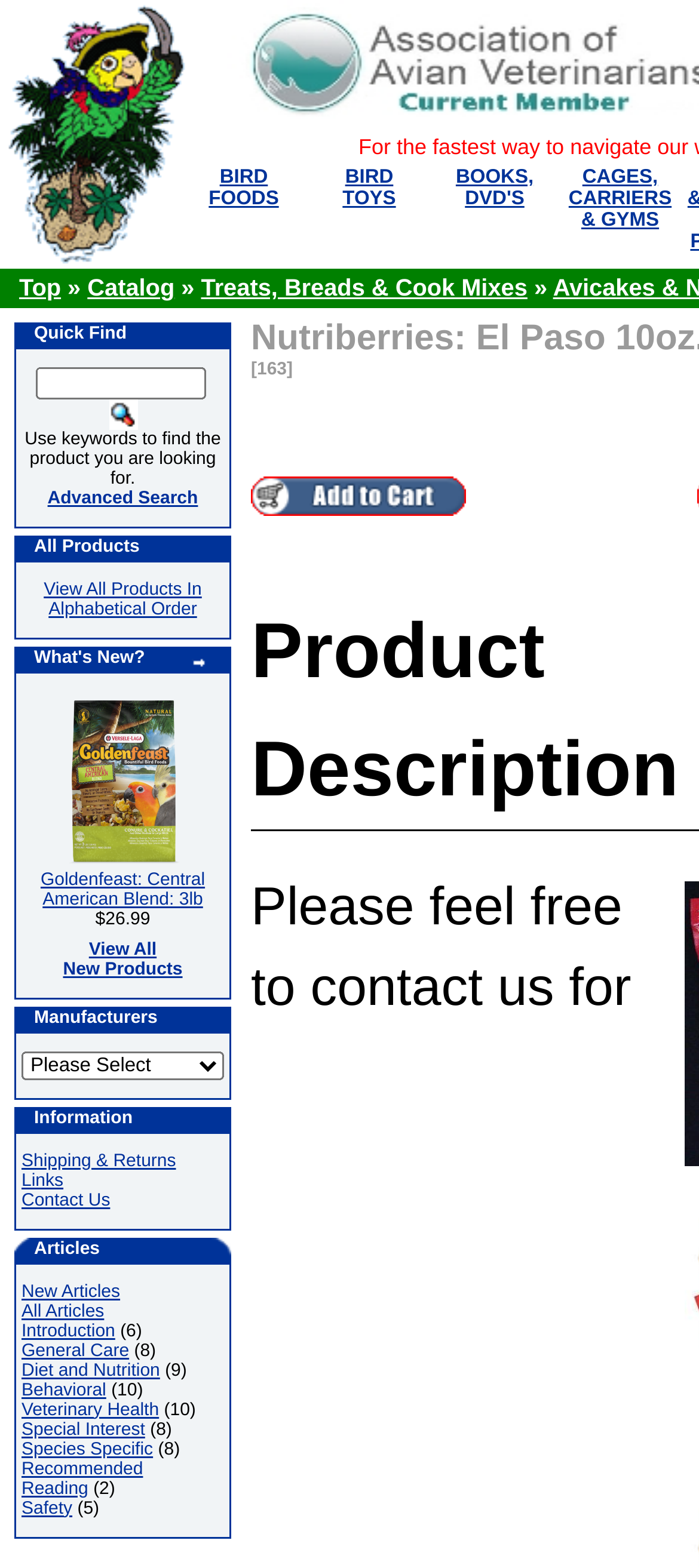Describe all the significant parts and information present on the webpage.

The webpage is an online store for pet products, specifically for birds. At the top, there are four links: "BIRD FOODS", "BIRD TOYS", "BOOKS, DVD'S", and a table cell containing a link "parrot" with an image of a parrot. Below these links, there are three more links: "Top", "Catalog", and "Treats, Breads & Cook Mixes", followed by a right arrow symbol.

On the left side of the page, there is a table with three rows. The first row contains a "Quick Find" section, where users can enter keywords to search for products. The section includes a text box, a "Quick Find" button, and a link to "Advanced Search". The second row has a "All Products" section, which allows users to view all products in alphabetical order. The third row has a "What's New?" section, which displays new products, including "Goldenfeast: Central American Blend: 3lb" with a price of $26.99 and a link to view all new products.

On the right side of the page, there is a table with a single row containing a "Manufacturers" section, where users can select a manufacturer.